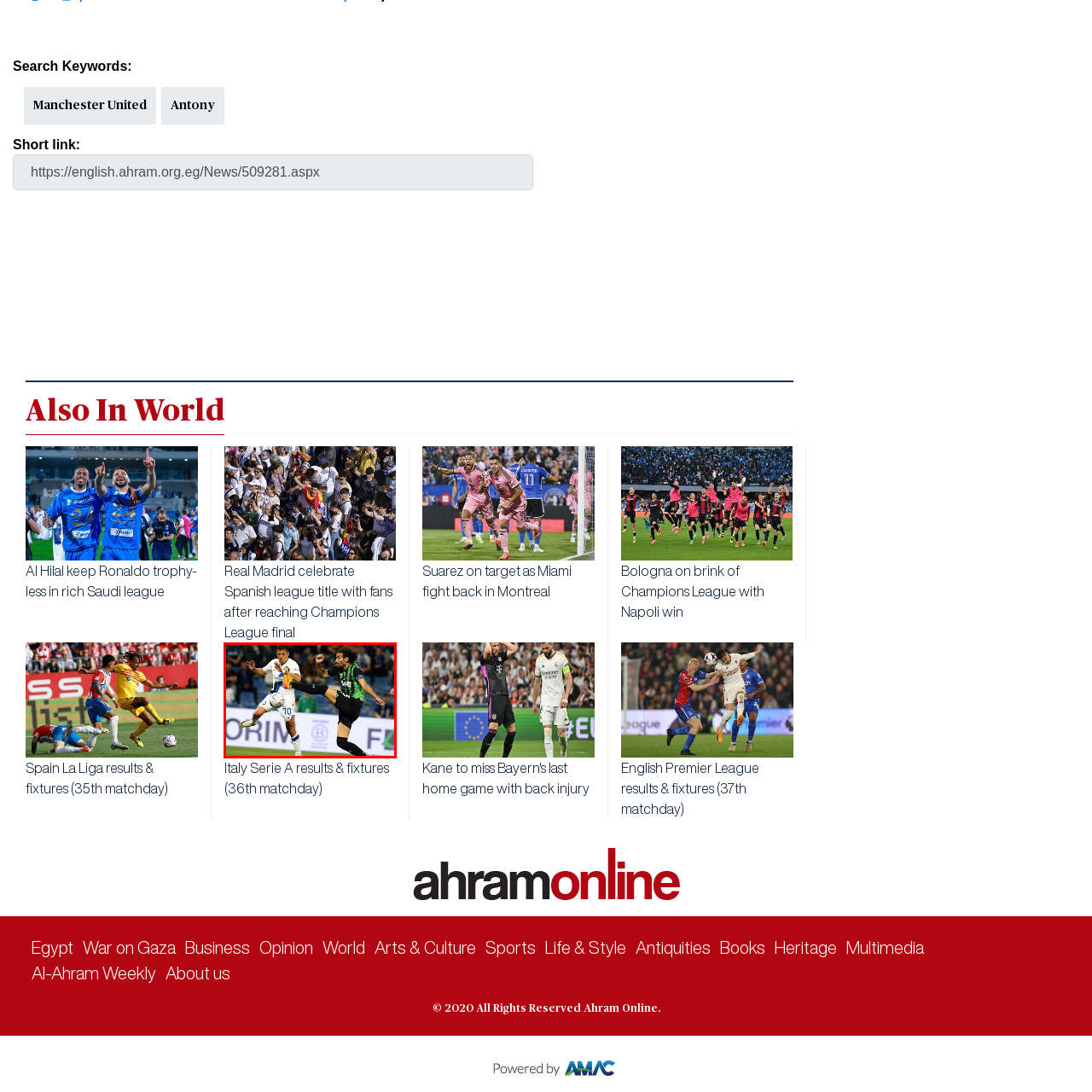Offer a detailed description of the content within the red-framed image.

In an intense moment during a football match, two players are engaged in a dynamic play on the field. On the left, a player wearing the number 70 jersey, representing his team, is executing a skillful maneuver while dribbling the ball. His focused expression and agile stance highlight his determination. Opposite him, a player in a black and green kit is attempting to intercept the ball with a raised leg, showcasing his defensive commitment. The stadium ambiance is palpable, with fans visible in the background, adding to the electric atmosphere of this competitive match. The players' movements convey the urgency and excitement typical of high-stakes football.